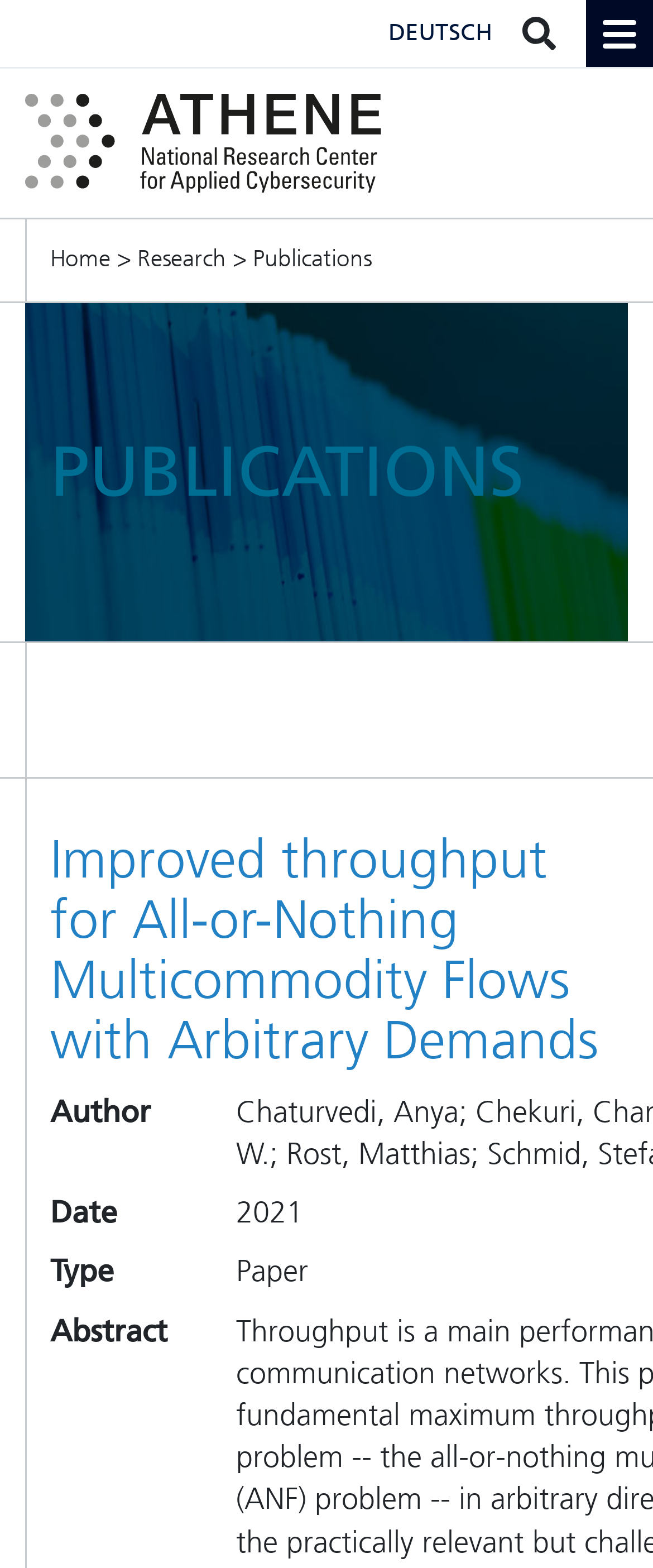Answer the question below in one word or phrase:
What is the position of the 'Research' link?

Above 'Publications'